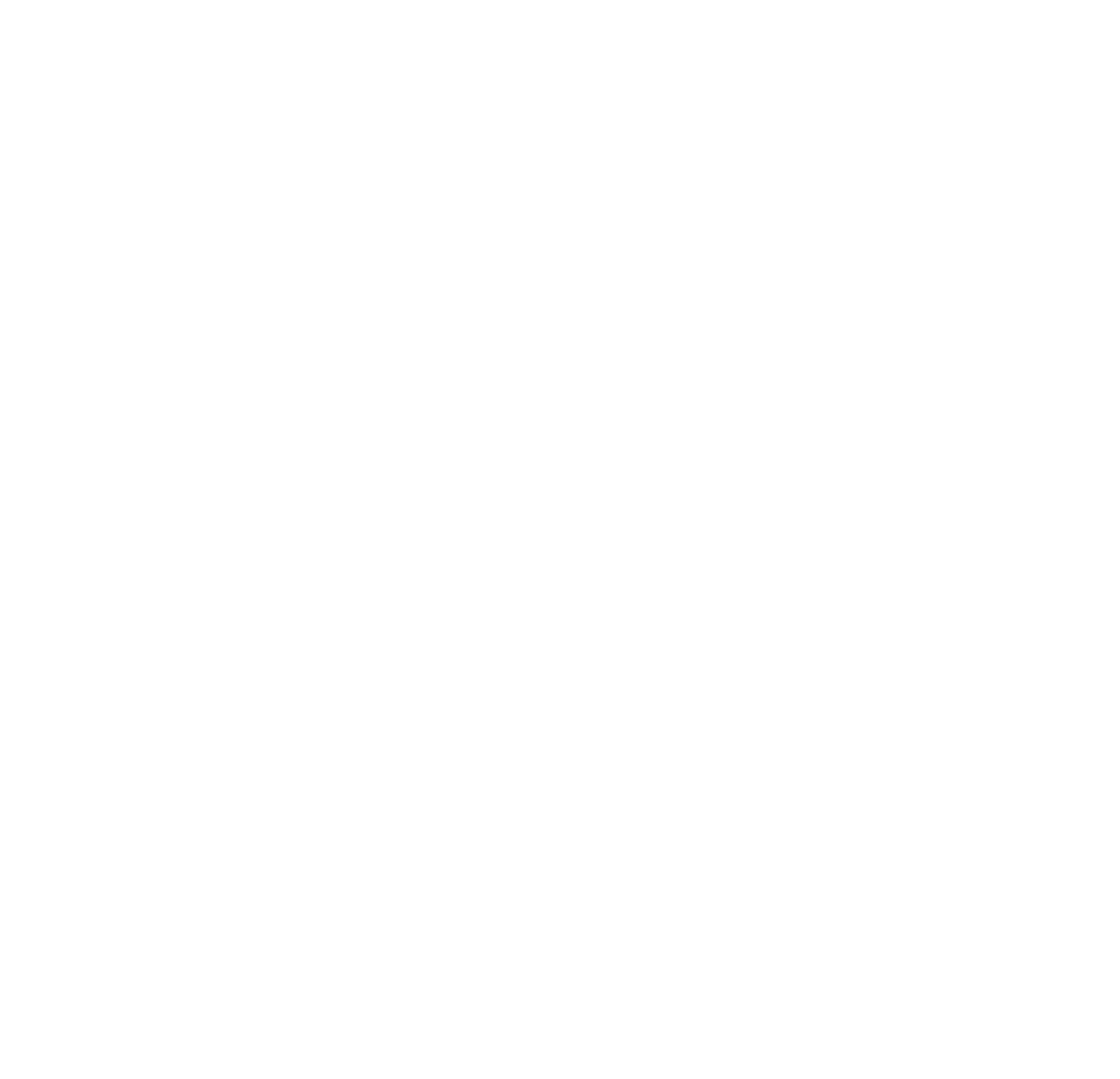Given the content of the image, can you provide a detailed answer to the question?
How many abstract paintings are for sale?

The link 'Abstract painting for sale' has a static text element '(41)' next to it, indicating that there are 41 abstract paintings for sale.